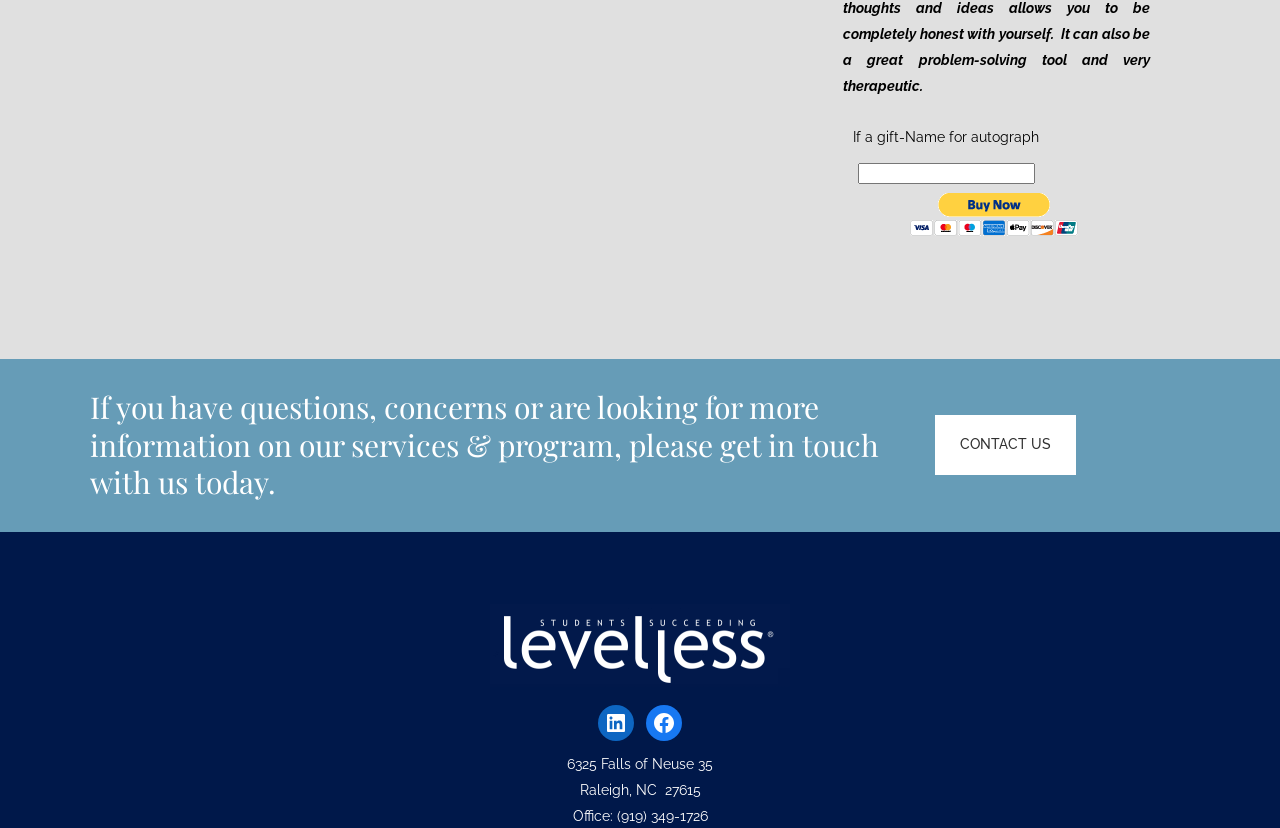Please answer the following question using a single word or phrase: What is the phone number of the office?

(919) 349-1726